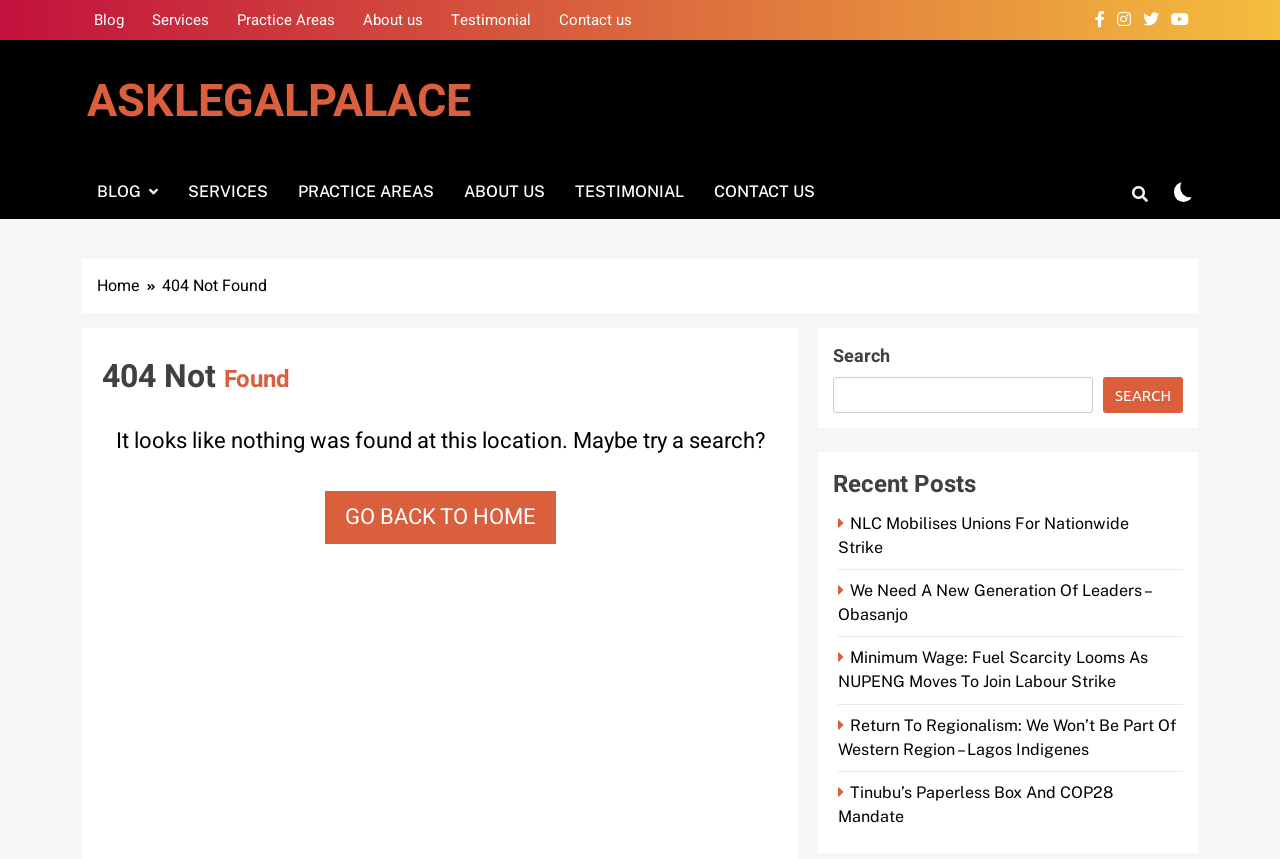What is the name of the website?
Use the information from the screenshot to give a comprehensive response to the question.

The name of the website can be found in the top-left corner of the webpage, where it is written as 'ASKLEGALPALACE'.